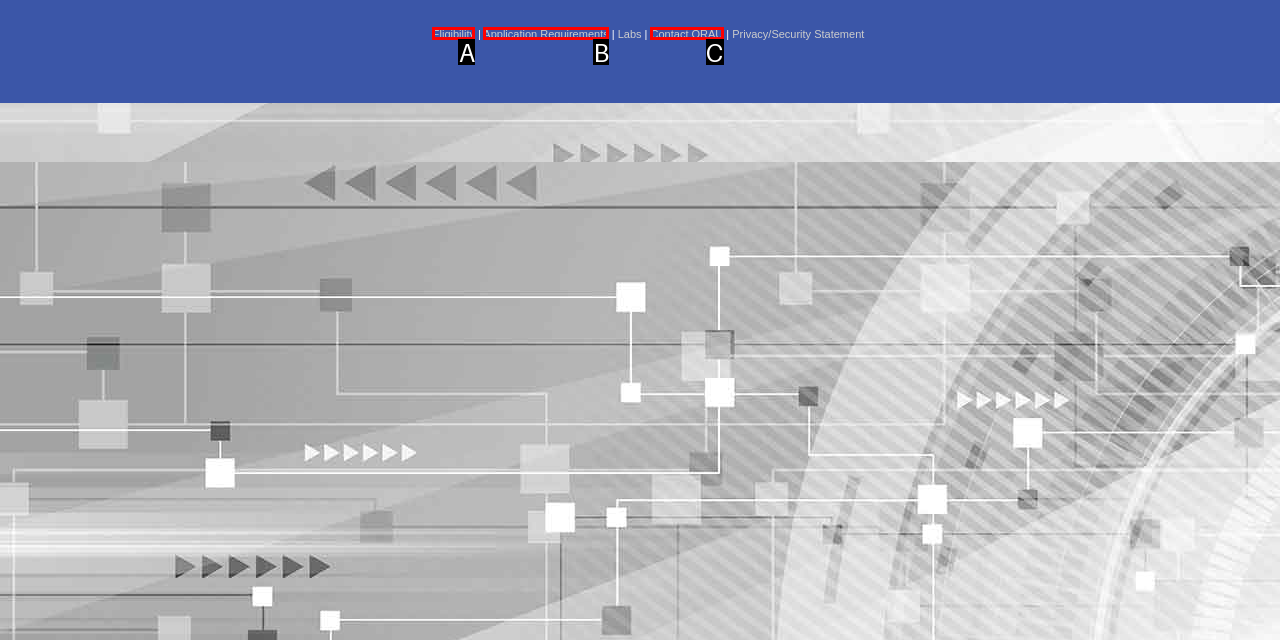Identify the HTML element that matches the description: Network Marketing Companies
Respond with the letter of the correct option.

None